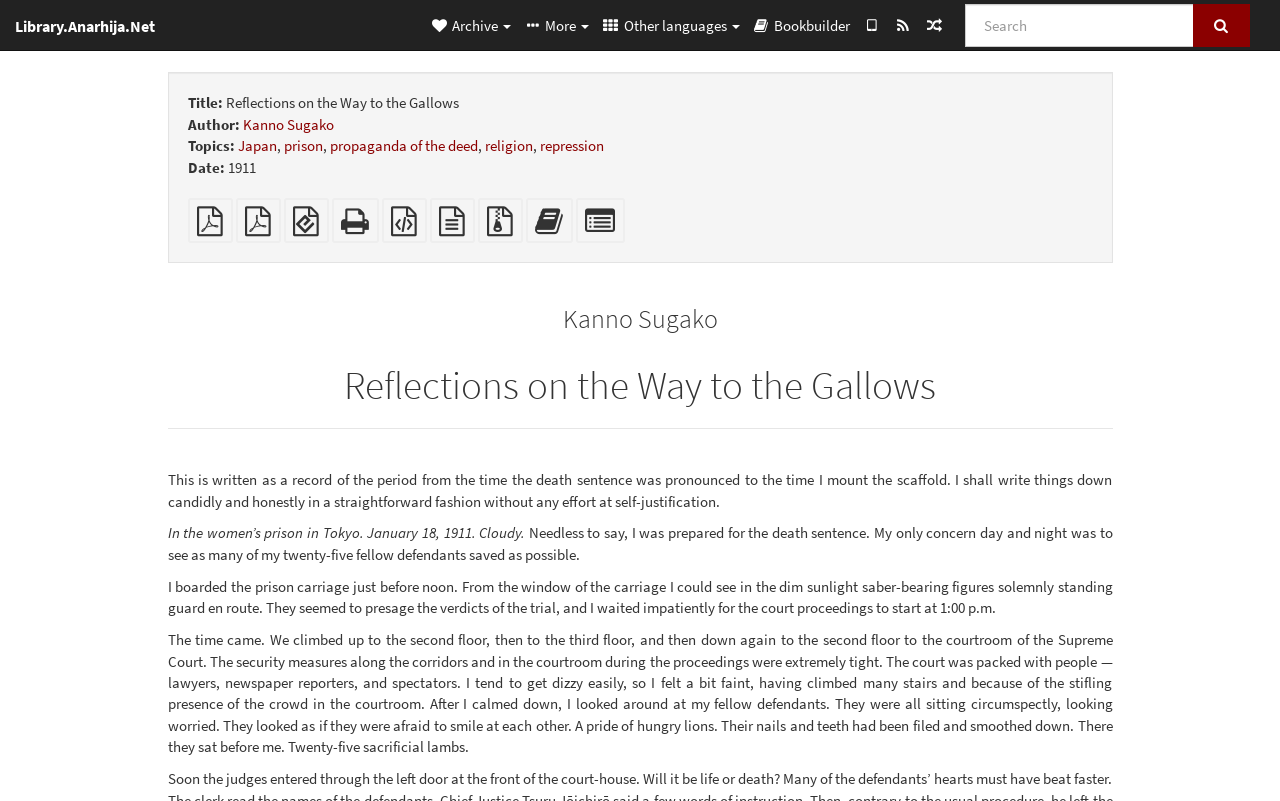Locate the bounding box coordinates of the element I should click to achieve the following instruction: "View the book in plain PDF".

[0.146, 0.271, 0.182, 0.295]